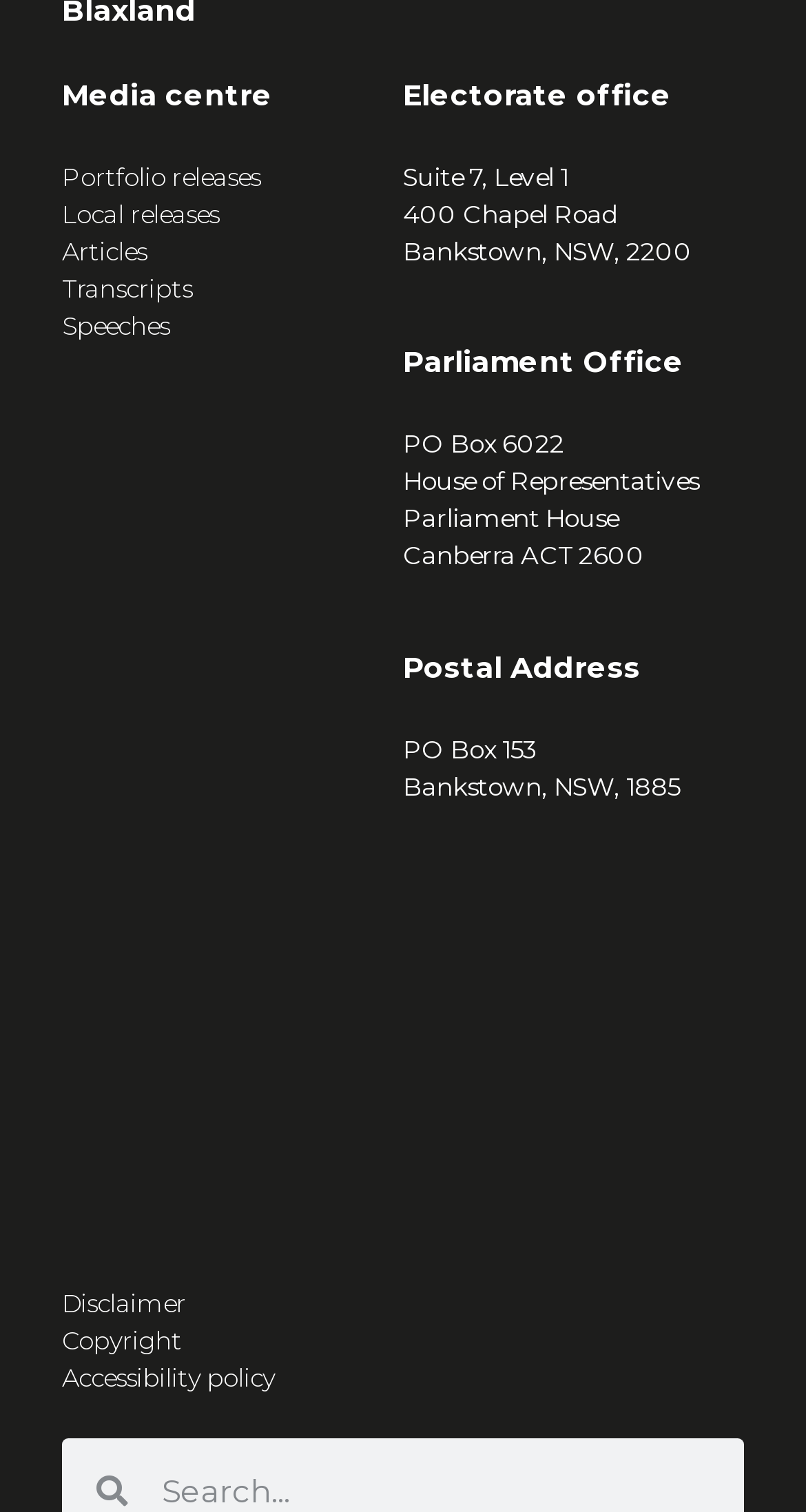Please identify the bounding box coordinates of the area that needs to be clicked to fulfill the following instruction: "Read Disclaimer."

[0.077, 0.85, 0.923, 0.875]